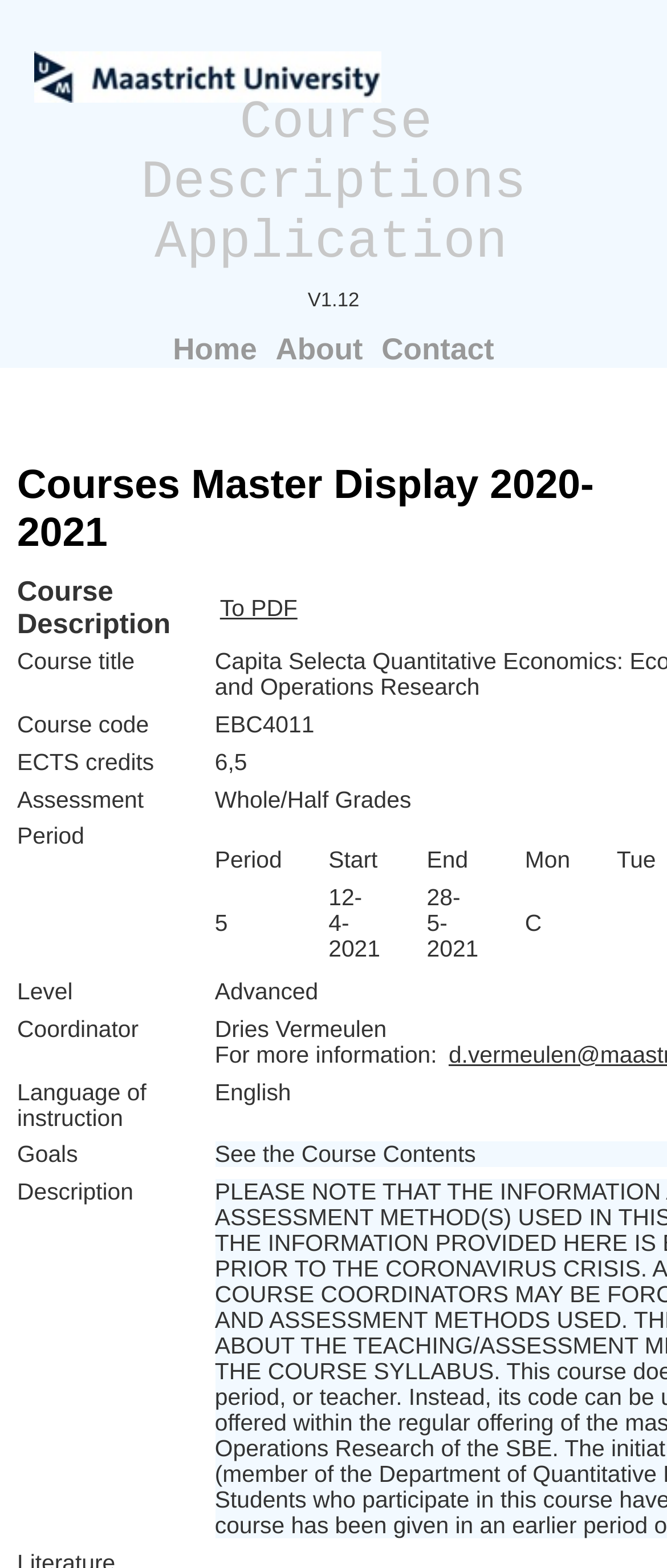Craft a detailed narrative of the webpage's structure and content.

This webpage is titled "Display - Course Descriptions Application" and appears to be a course catalog or course description page. At the top, there is a navigation menu with links to "Home", "About", and "Contact" pages, situated horizontally across the page. Below the navigation menu, there is a heading that reads "Courses Master Display 2020-2021".

The main content of the page is a table or grid with multiple columns, each labeled with a course attribute such as "Course Description", "Course code", "ECTS credits", "Assessment", "Period", "Level", "Coordinator", "Language of instruction", "Goals", and "Description". Each column has a header row with the attribute name, and below that, there are rows with specific course information.

In the "Period" column, there are sub-columns for "Start", "End", and specific days of the week, such as "Mon". The "To PDF" link is situated near the top of the table, likely allowing users to export the course information to a PDF file.

There are no images on the page, and the overall layout is focused on presenting course information in a clear and organized manner.